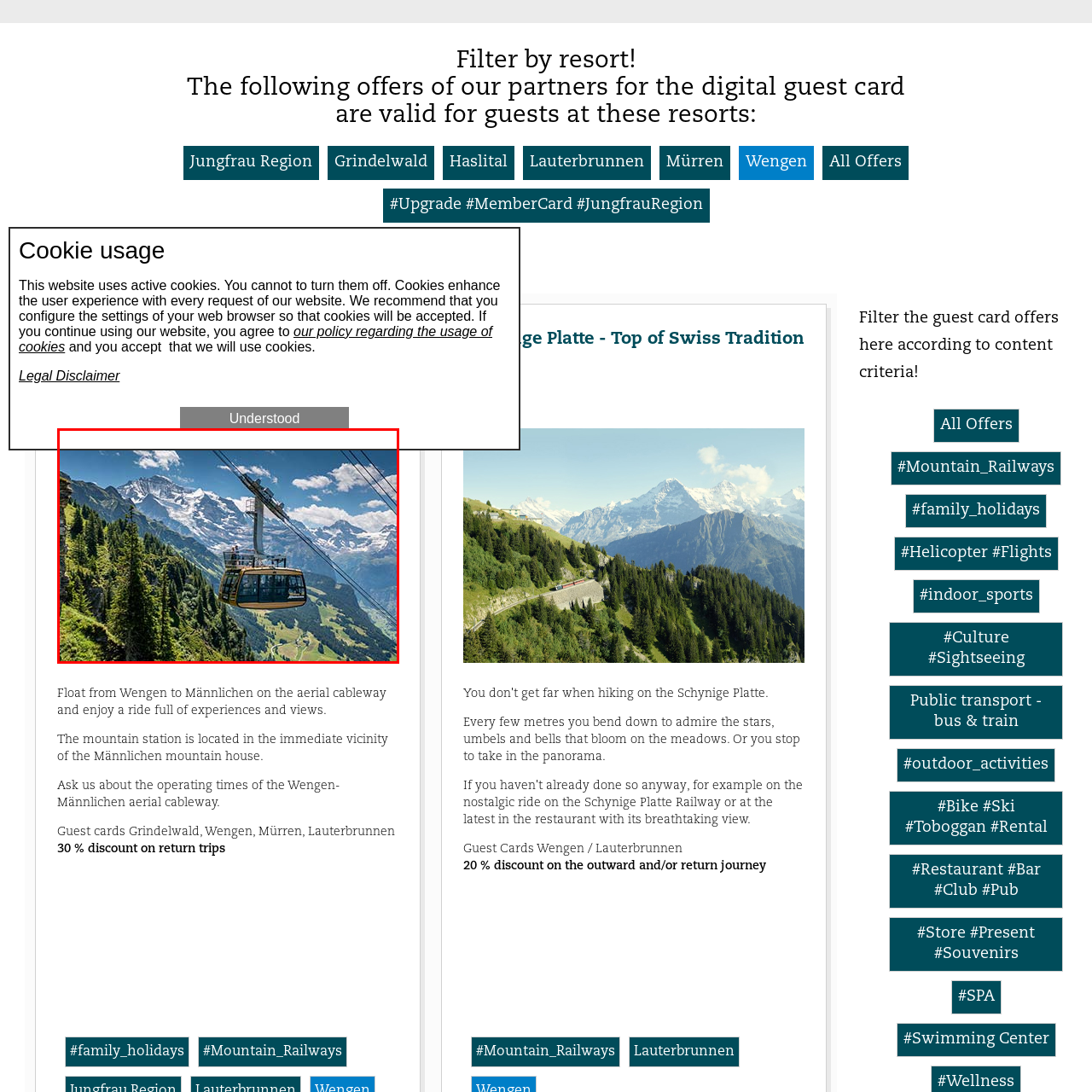What type of transportation is shown?
Look closely at the part of the image outlined in red and give a one-word or short phrase answer.

Aerial cableway